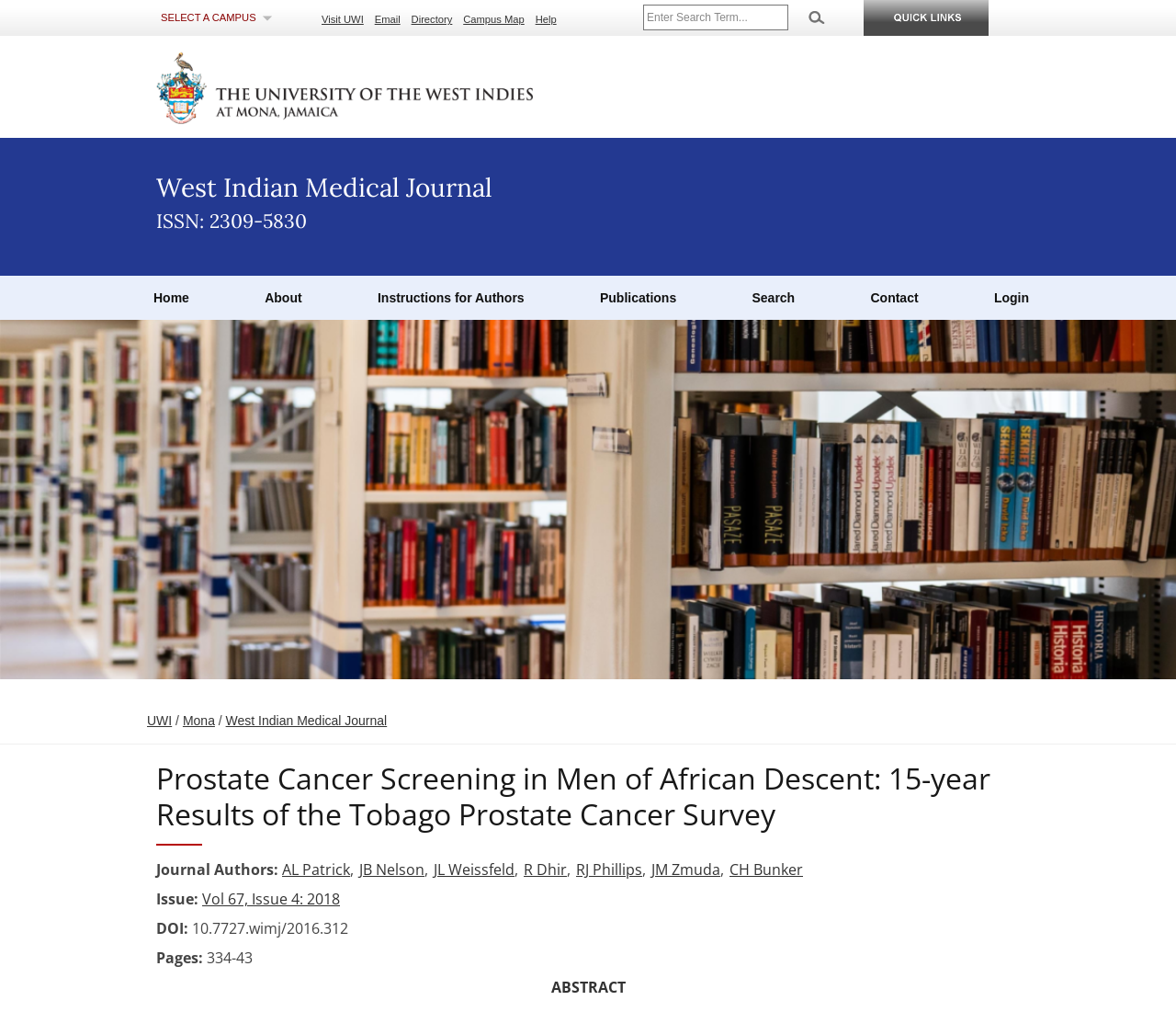What is the journal's ISSN?
Based on the visual content, answer with a single word or a brief phrase.

2309-5830